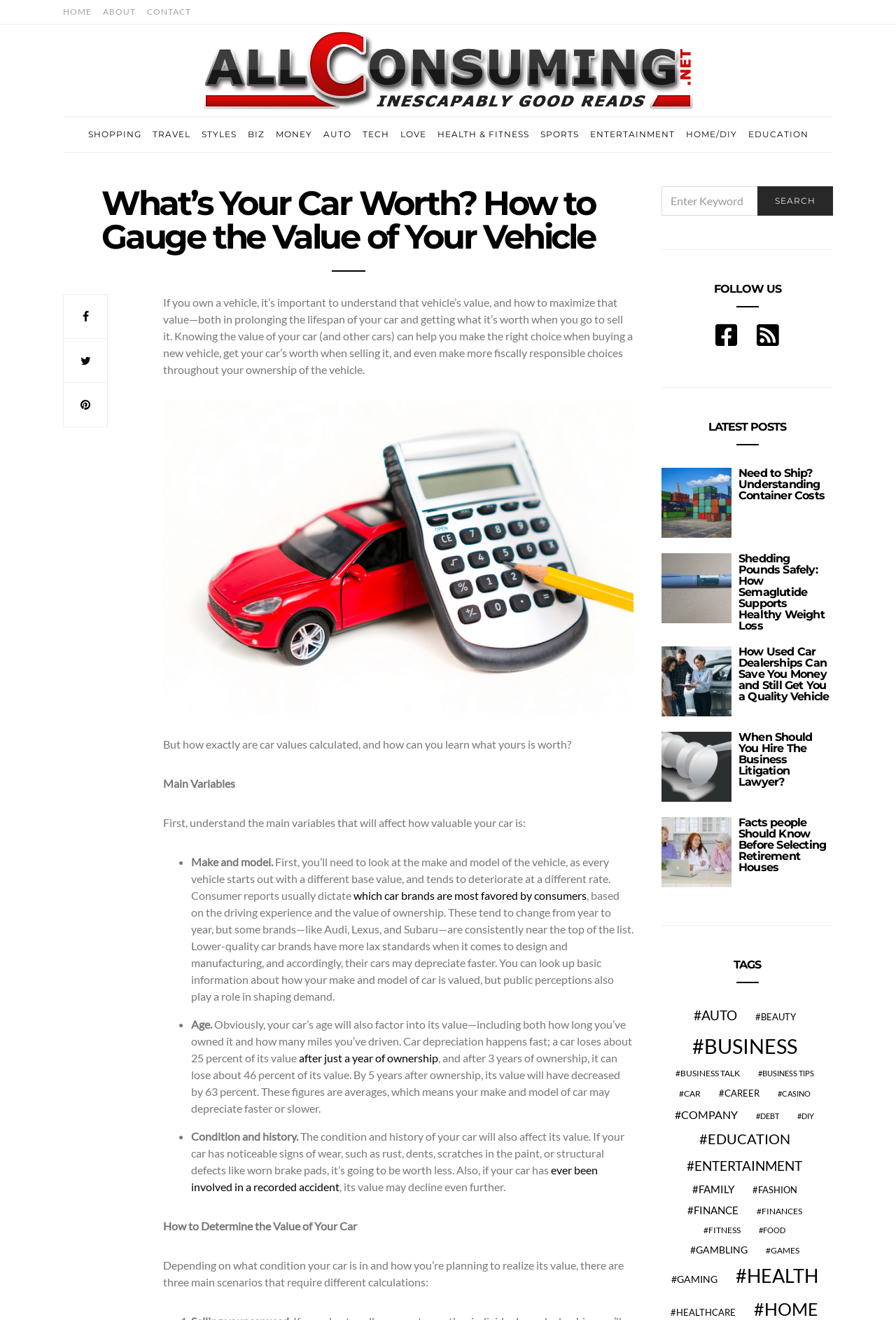Identify the bounding box coordinates of the region I need to click to complete this instruction: "Search for a keyword".

[0.738, 0.141, 0.93, 0.163]